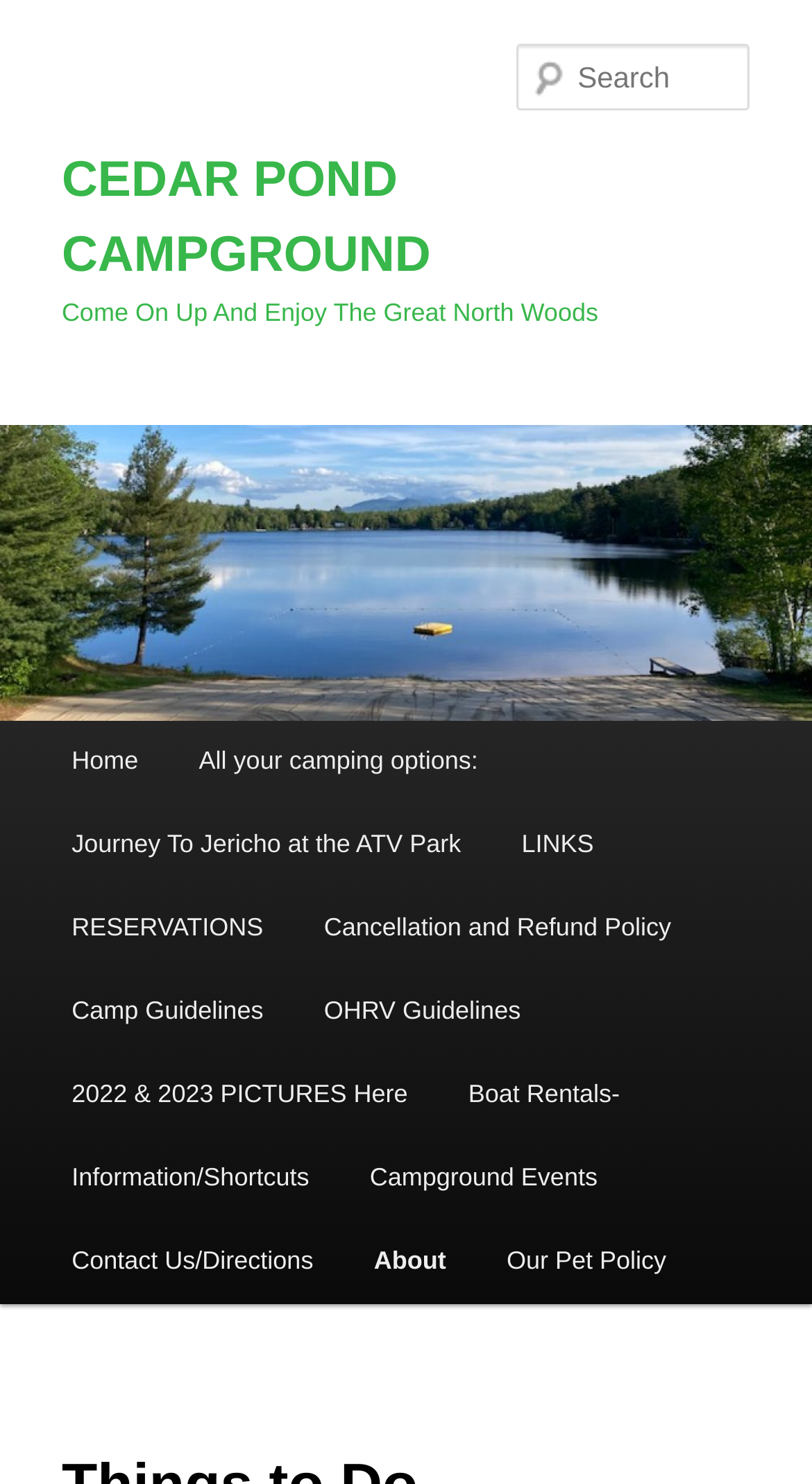Locate the coordinates of the bounding box for the clickable region that fulfills this instruction: "View 2022 & 2023 PICTURES".

[0.051, 0.711, 0.539, 0.767]